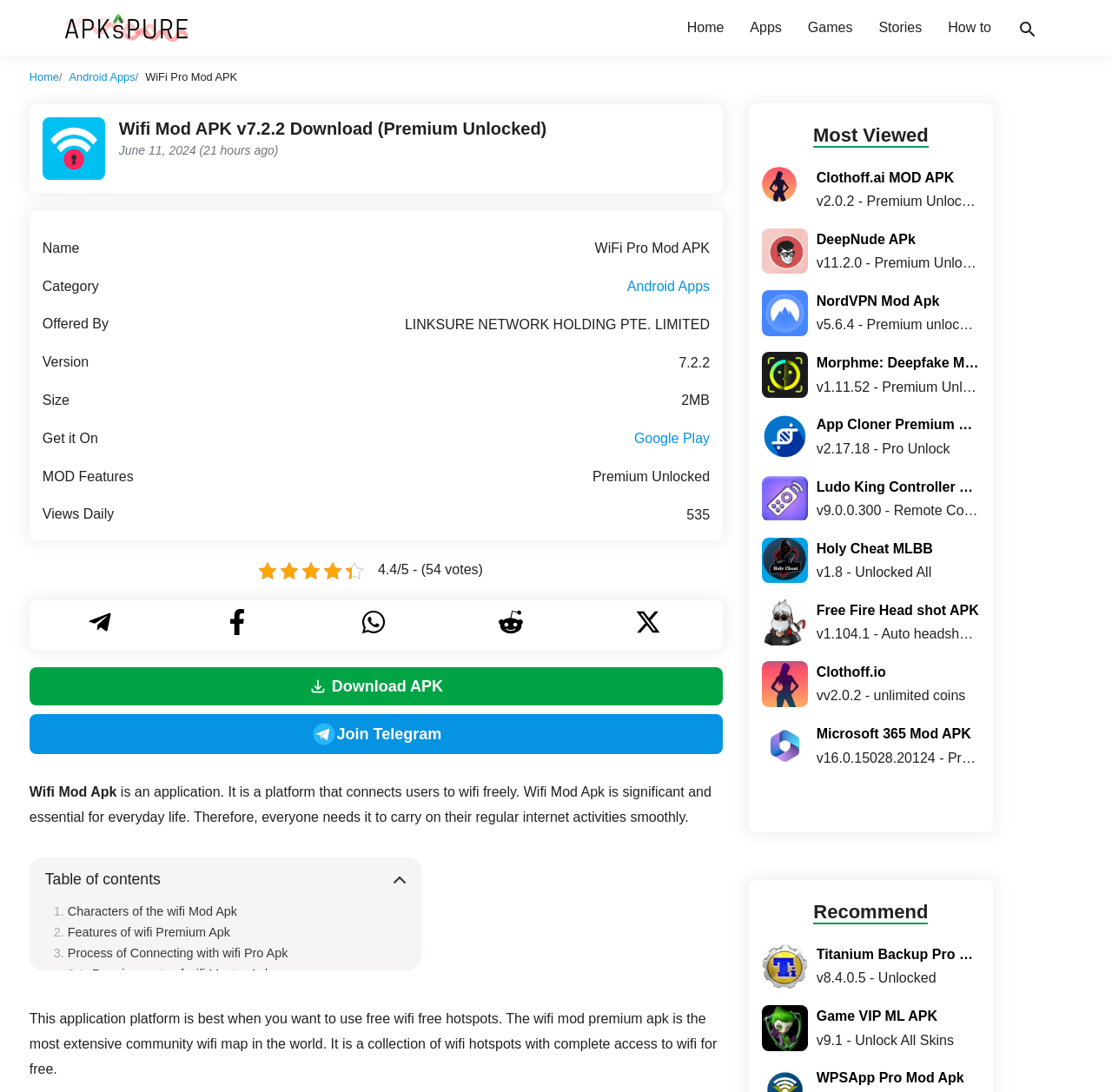Please predict the bounding box coordinates (top-left x, top-left y, bottom-right x, bottom-right y) for the UI element in the screenshot that fits the description: Final thoughts

[0.061, 0.981, 0.153, 0.994]